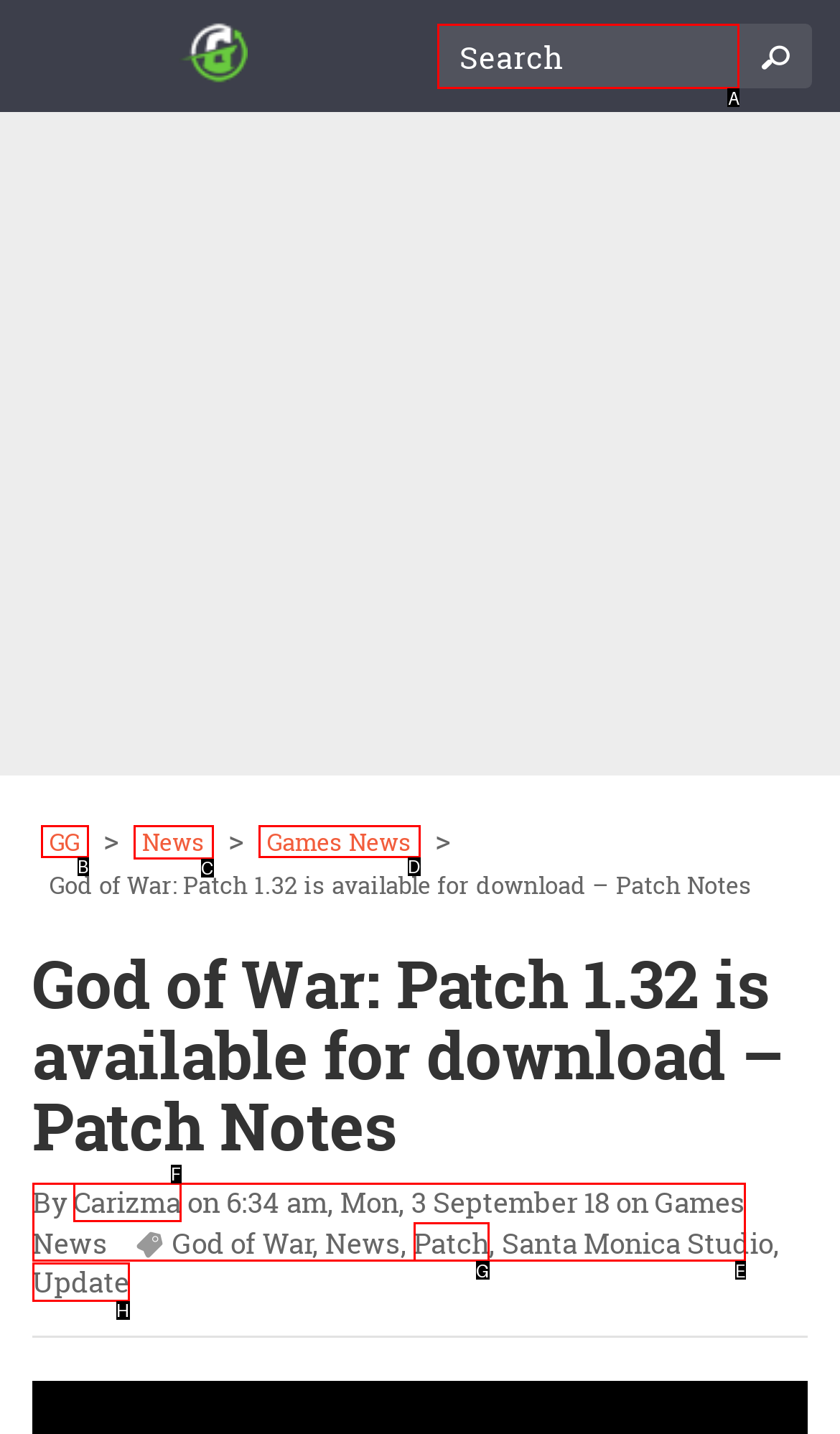Identify which HTML element should be clicked to fulfill this instruction: Search for something Reply with the correct option's letter.

A